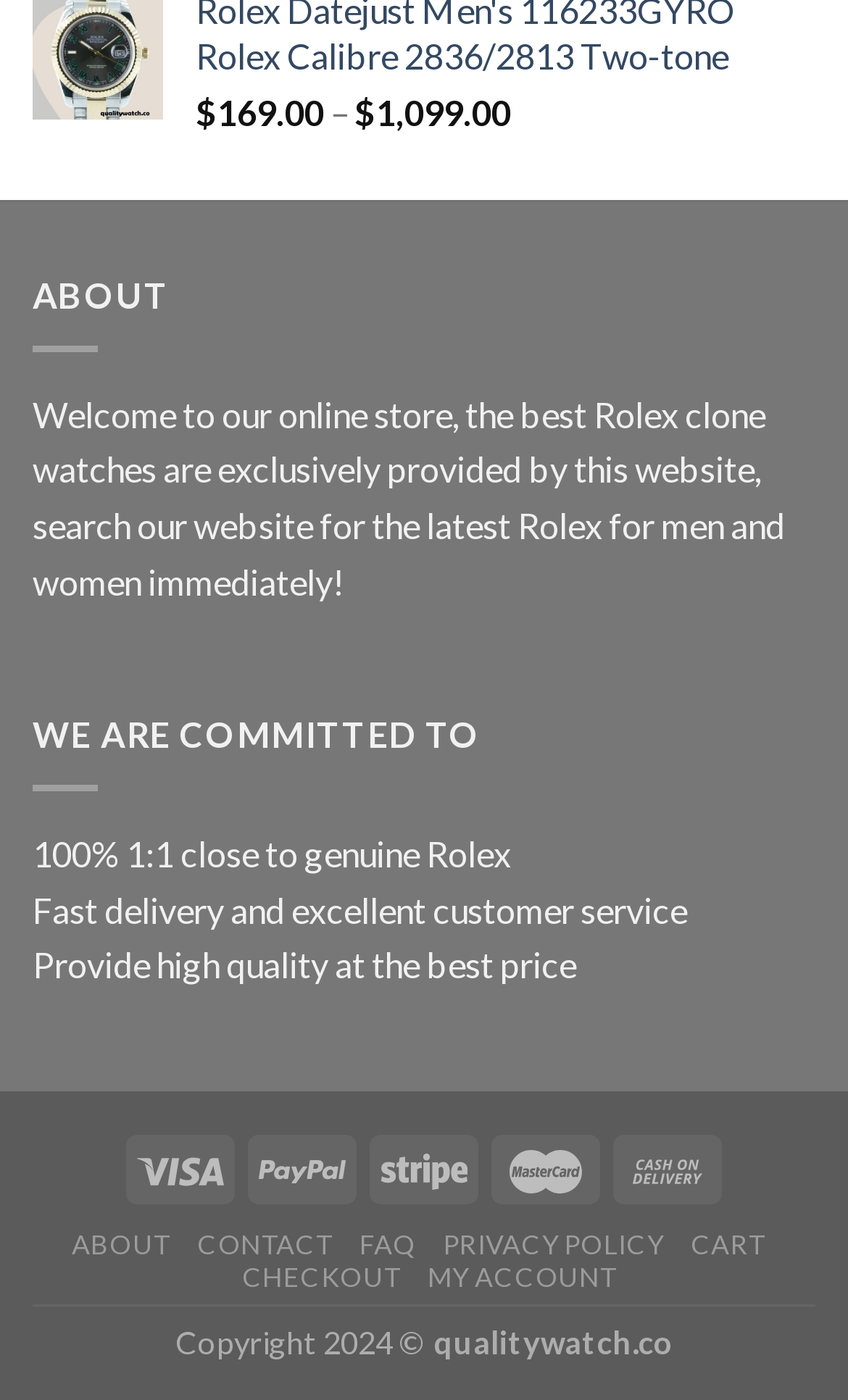Please respond to the question with a concise word or phrase:
How many images are displayed on the webpage?

5